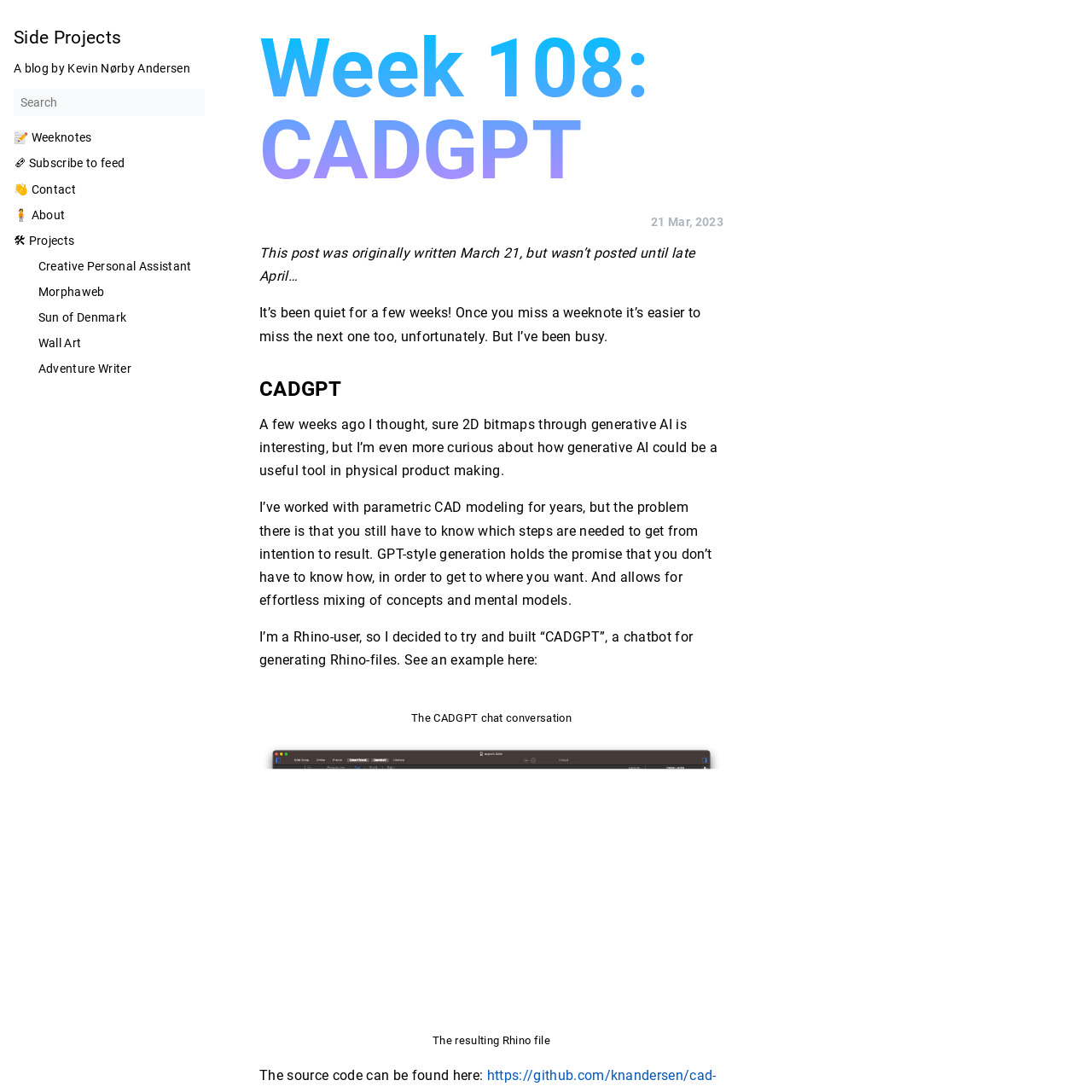Pinpoint the bounding box coordinates of the element you need to click to execute the following instruction: "Search for something". The bounding box should be represented by four float numbers between 0 and 1, in the format [left, top, right, bottom].

[0.012, 0.081, 0.188, 0.107]